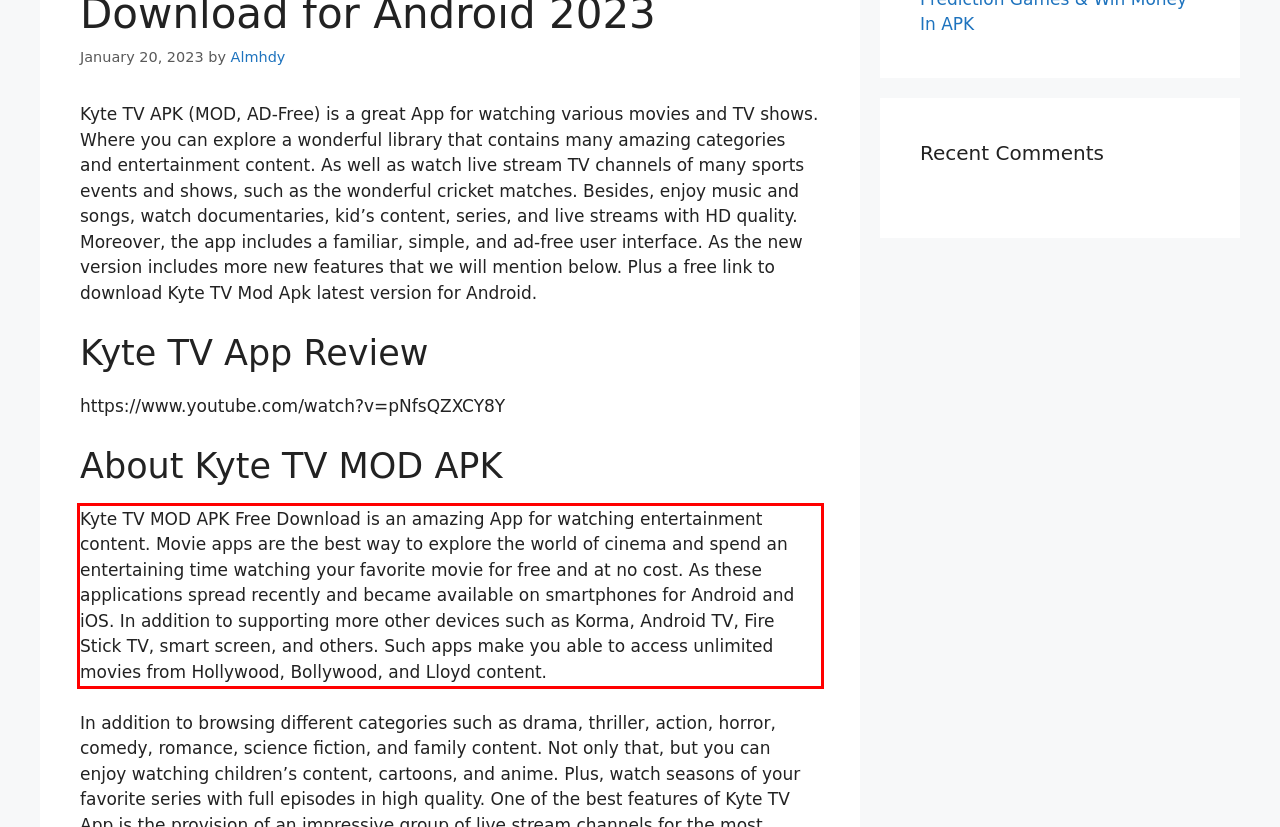Identify and extract the text within the red rectangle in the screenshot of the webpage.

Kyte TV MOD APK Free Download is an amazing App for watching entertainment content. Movie apps are the best way to explore the world of cinema and spend an entertaining time watching your favorite movie for free and at no cost. As these applications spread recently and became available on smartphones for Android and iOS. In addition to supporting more other devices such as Korma, Android TV, Fire Stick TV, smart screen, and others. Such apps make you able to access unlimited movies from Hollywood, Bollywood, and Lloyd content.